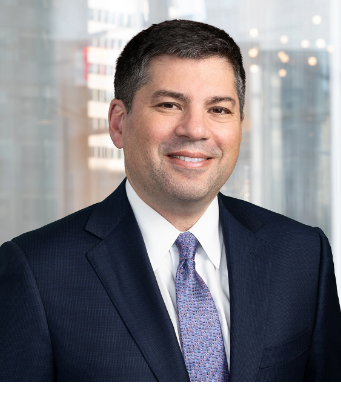What is Daniel D. Edelman known for in complex commercial disputes?
Provide a well-explained and detailed answer to the question.

According to the caption, Daniel D. Edelman is known for his adeptness at simplifying intricate issues and maintaining thorough communication with his clients in complex commercial disputes.